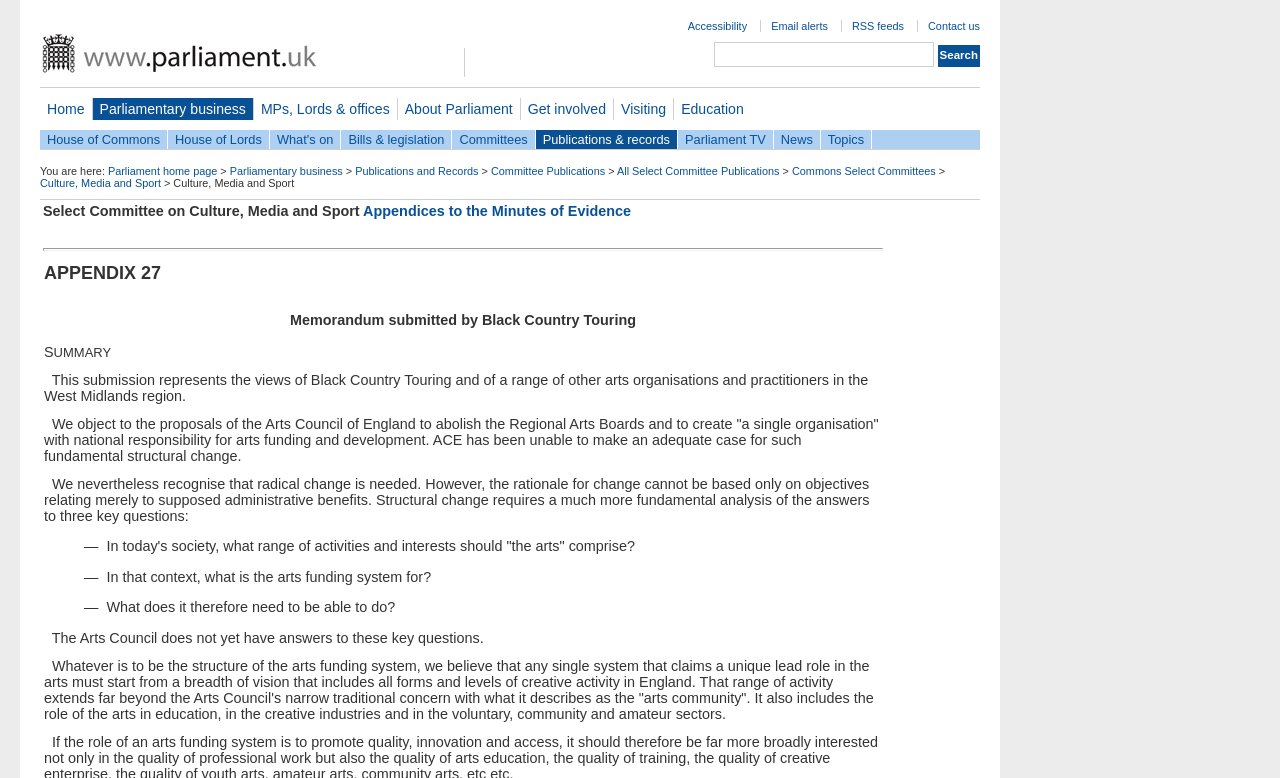Look at the image and give a detailed response to the following question: What is the role of the arts in the context of education?

The role of the arts in the context of education is mentioned in the text content of the webpage, which states that the arts funding system should include the role of the arts in education, among other areas.